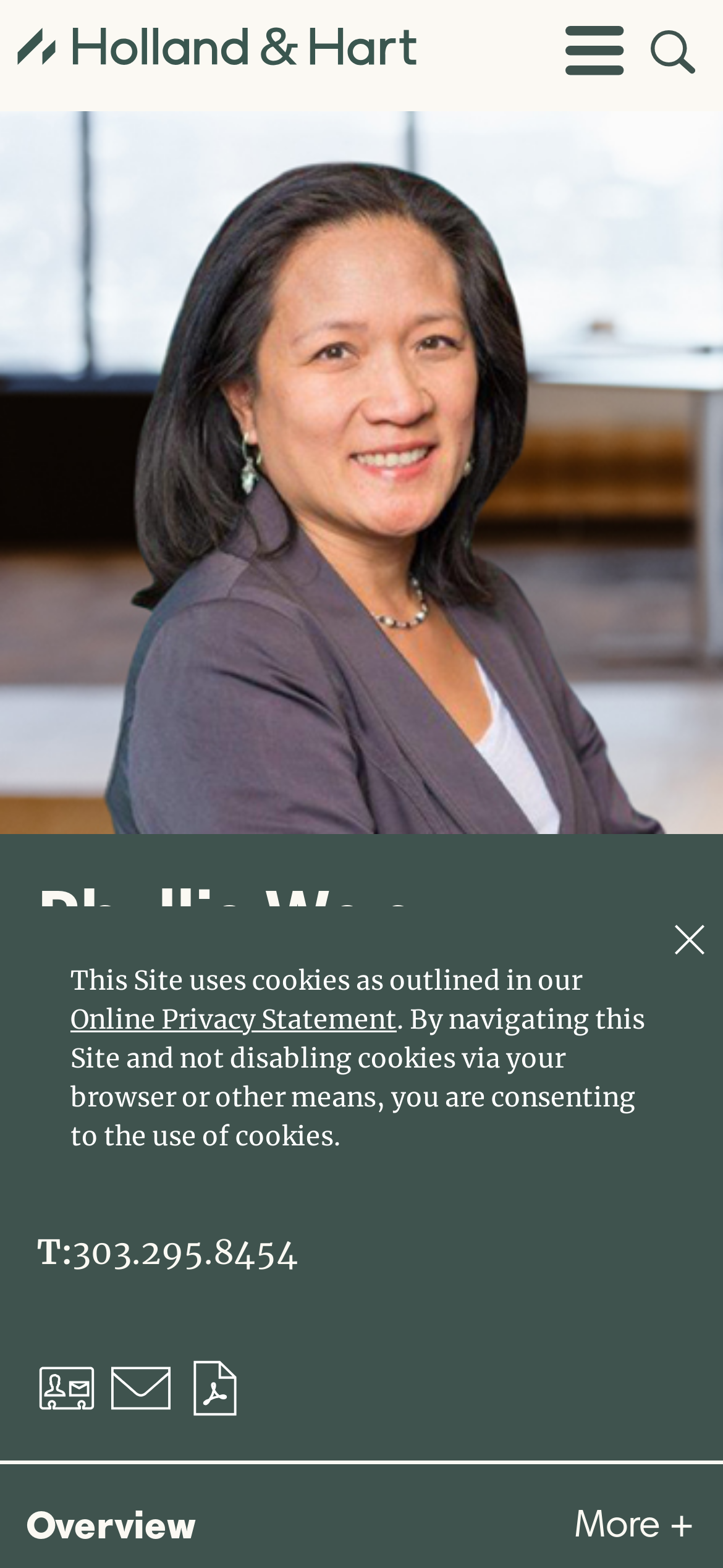Use a single word or phrase to answer the question:
What is Phyllis Wan's job title?

Chief Diversity and Inclusion Officer